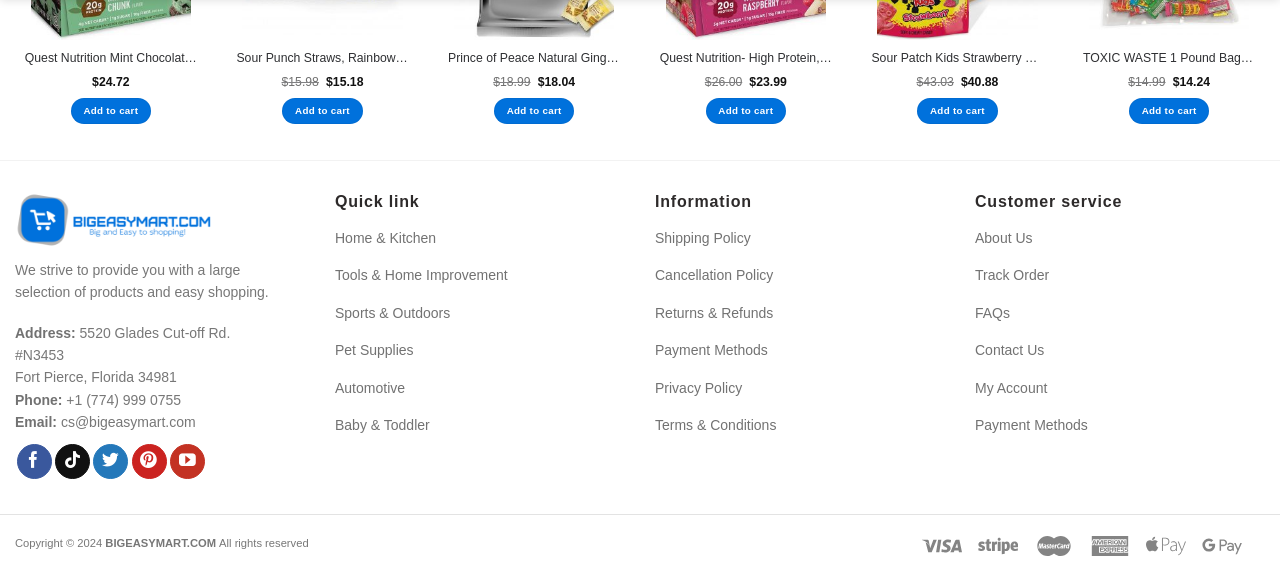Provide the bounding box coordinates of the section that needs to be clicked to accomplish the following instruction: "Go to Home & Kitchen page."

[0.262, 0.394, 0.341, 0.433]